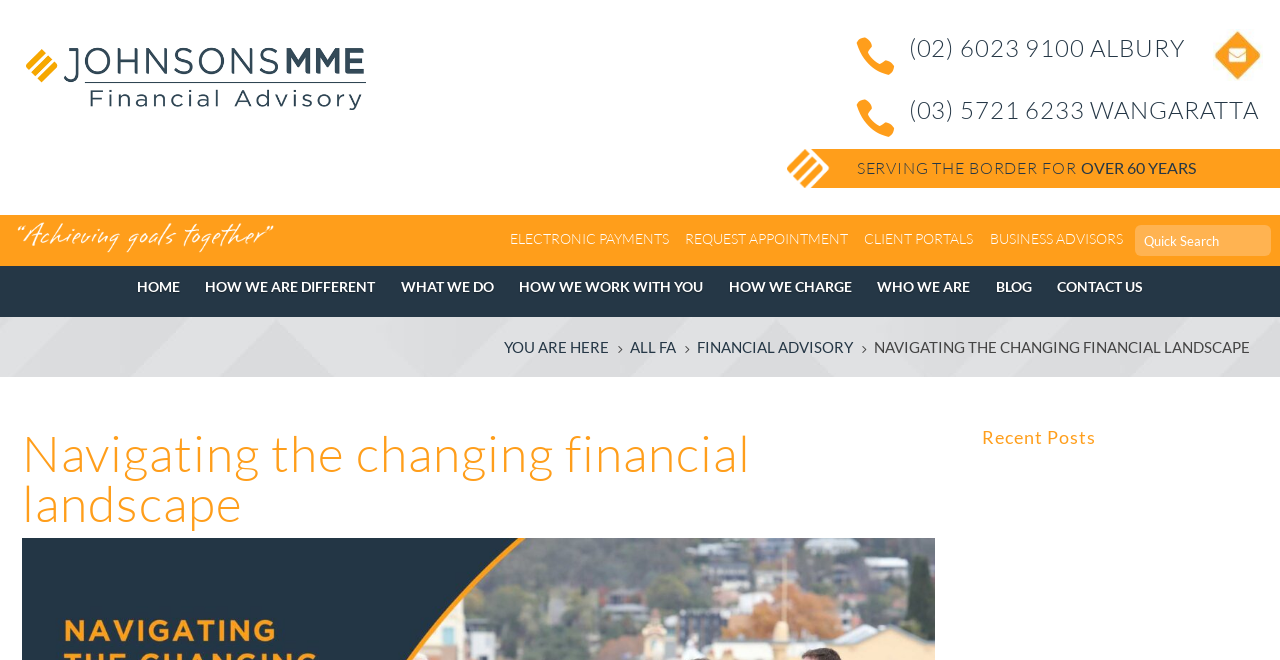Could you please study the image and provide a detailed answer to the question:
What is the title of the second heading?

The second heading element on the page contains the text 'Recent Posts', which can be found below the main heading 'Navigating the changing financial landscape'.